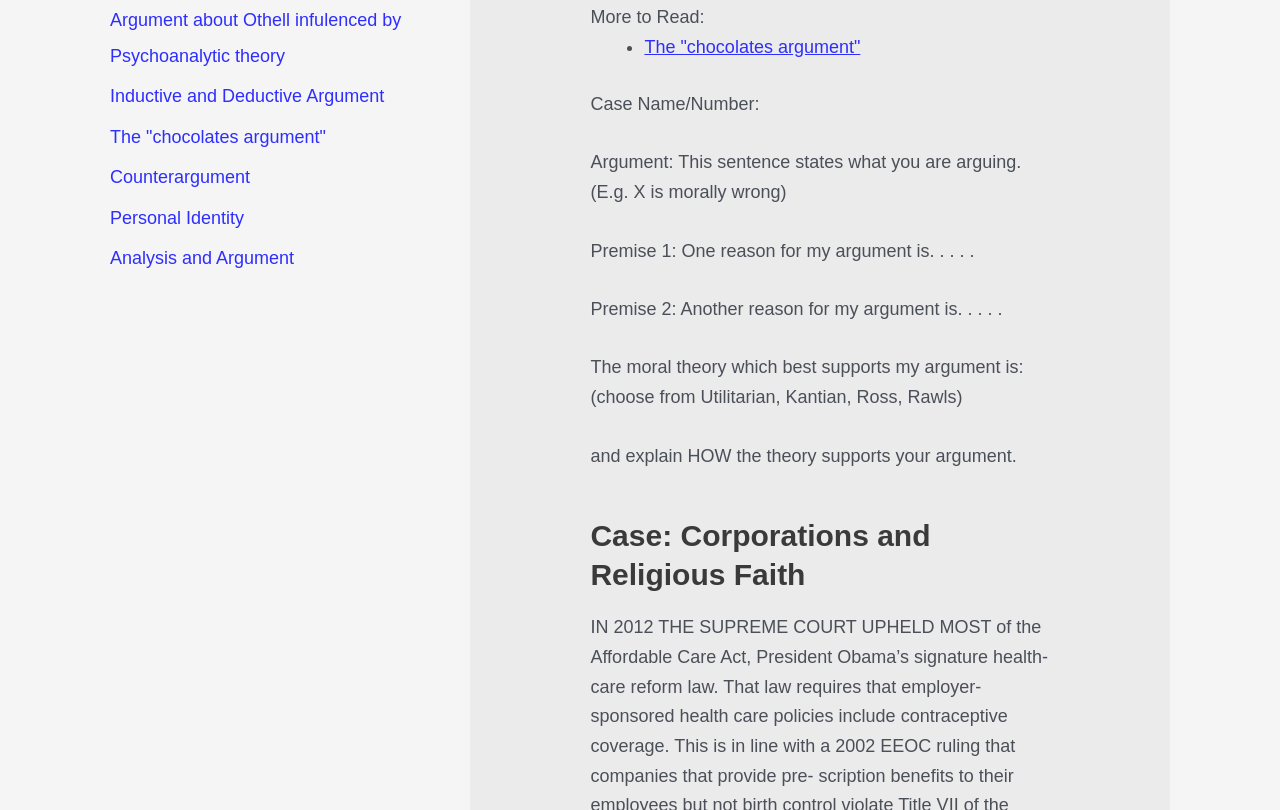Find the bounding box coordinates for the HTML element specified by: "Personal Identity".

[0.086, 0.256, 0.191, 0.281]